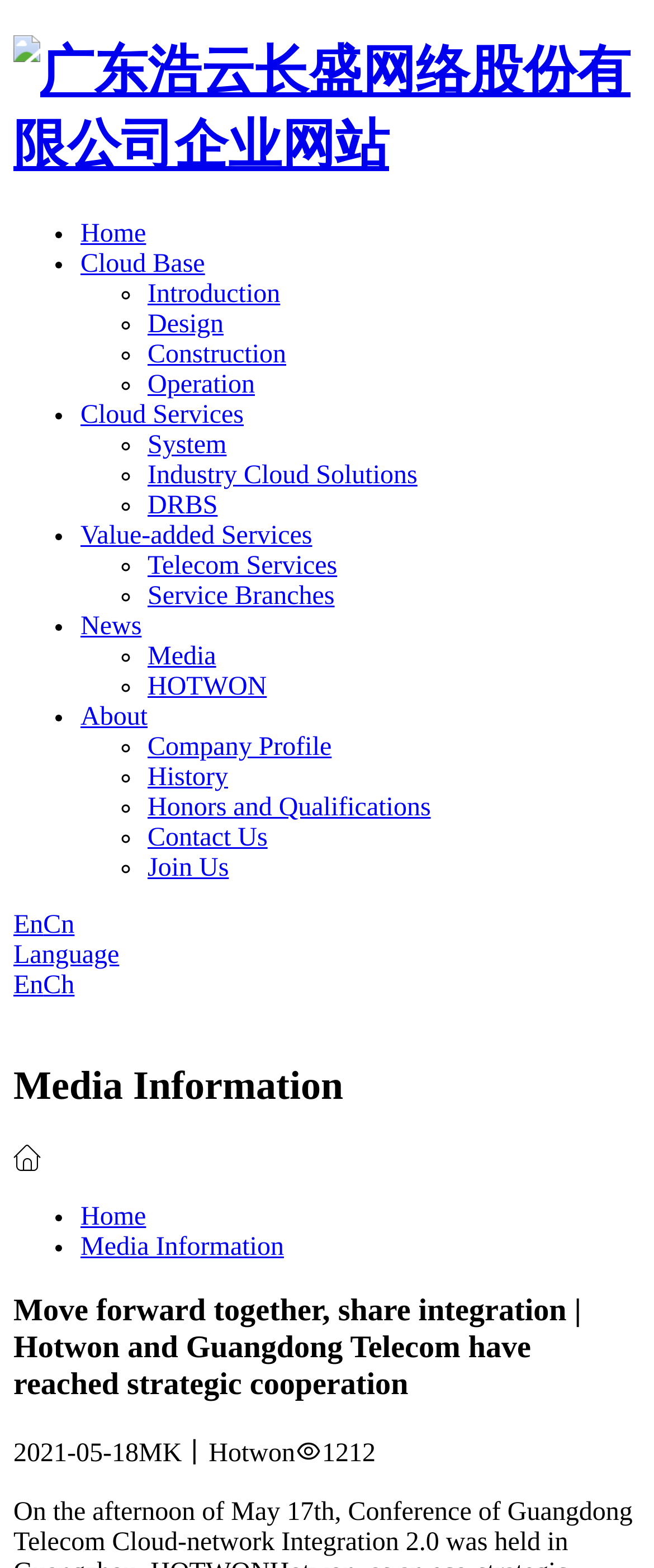Determine the bounding box coordinates for the UI element described. Format the coordinates as (top-left x, top-left y, bottom-right x, bottom-right y) and ensure all values are between 0 and 1. Element description: Honors and Qualifications

[0.226, 0.506, 0.659, 0.524]